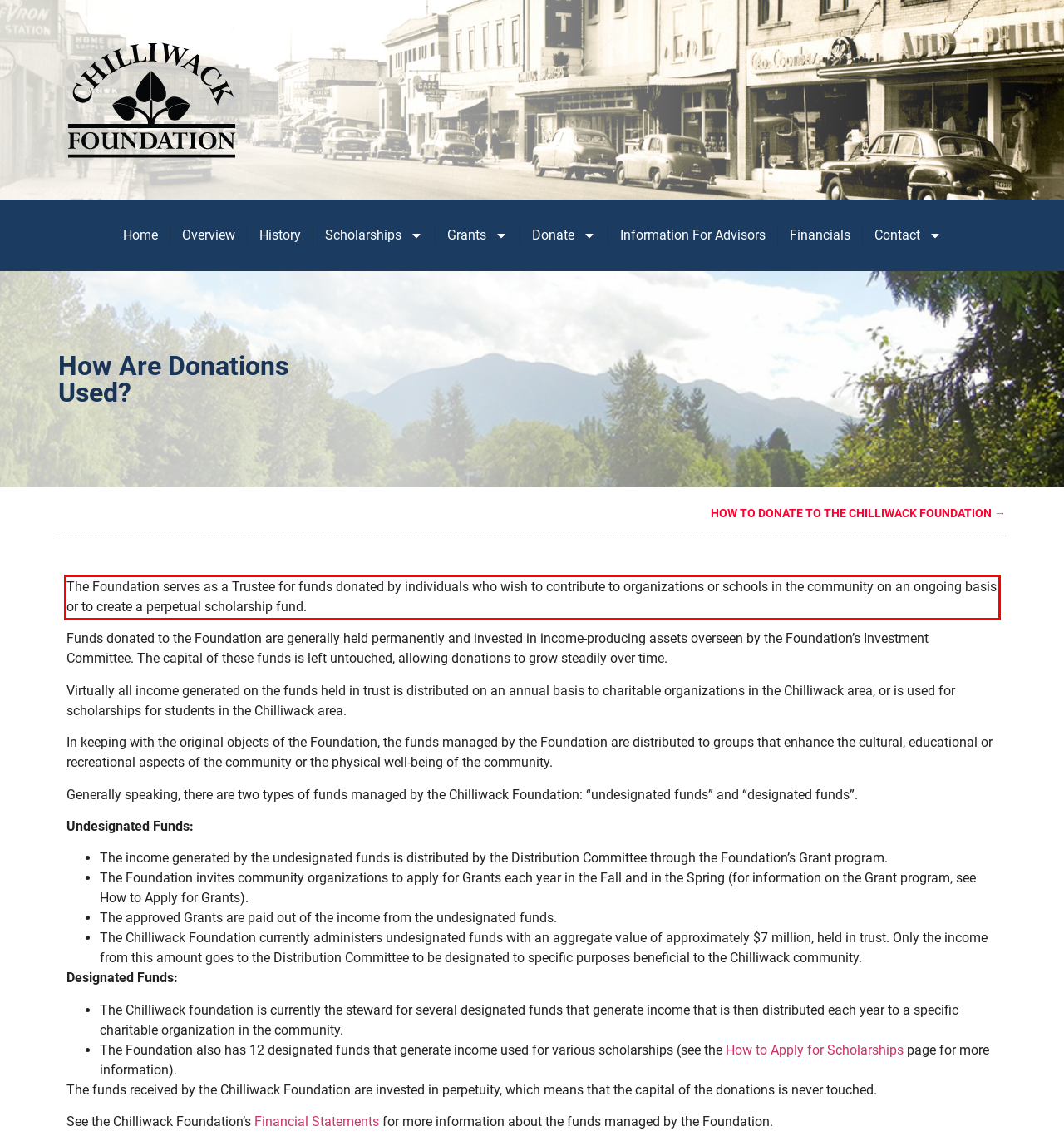Please extract the text content within the red bounding box on the webpage screenshot using OCR.

The Foundation serves as a Trustee for funds donated by individuals who wish to contribute to organizations or schools in the community on an ongoing basis or to create a perpetual scholarship fund.